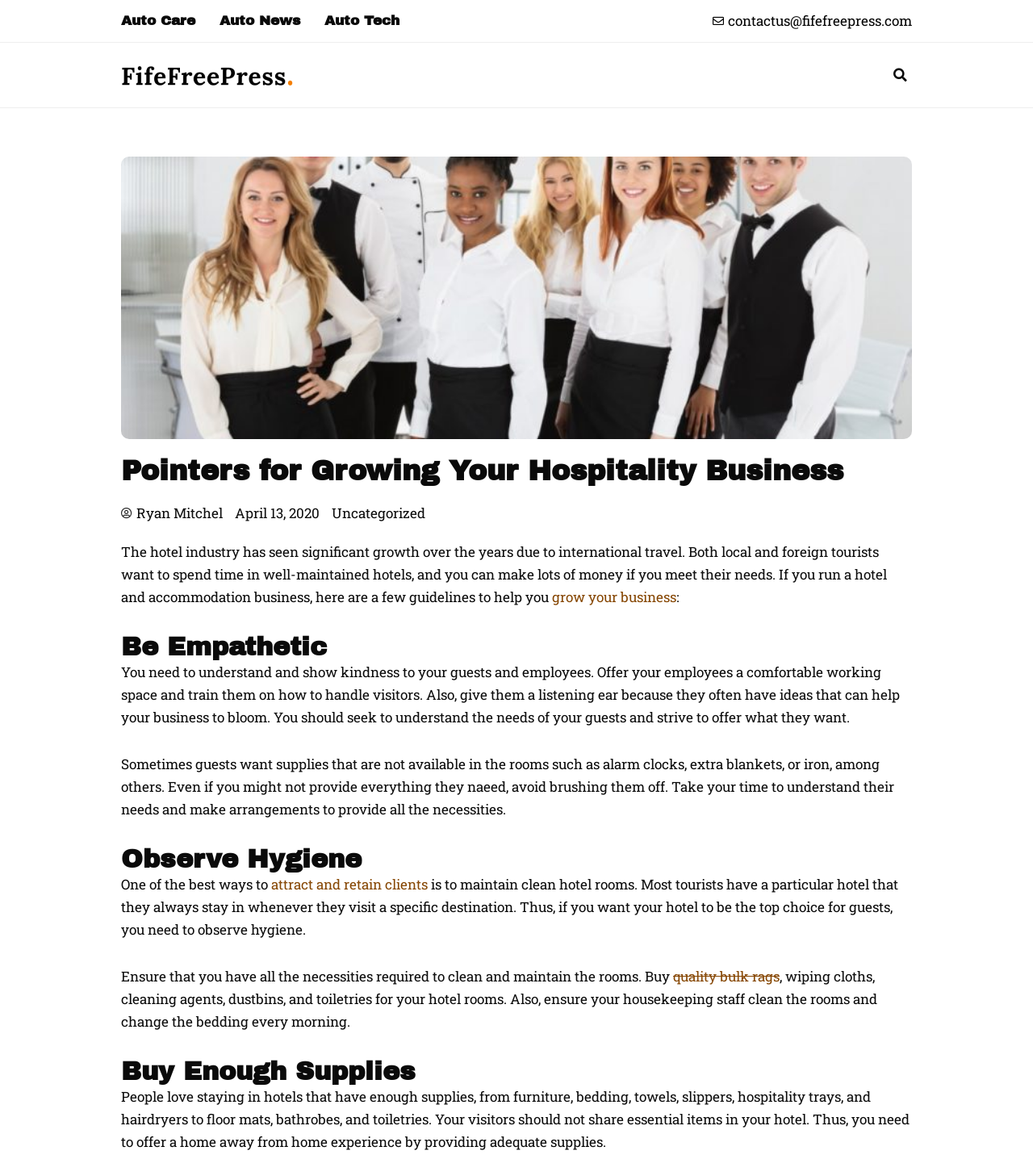Answer the following query concisely with a single word or phrase:
What is the topic of the article?

Growing Hospitality Business